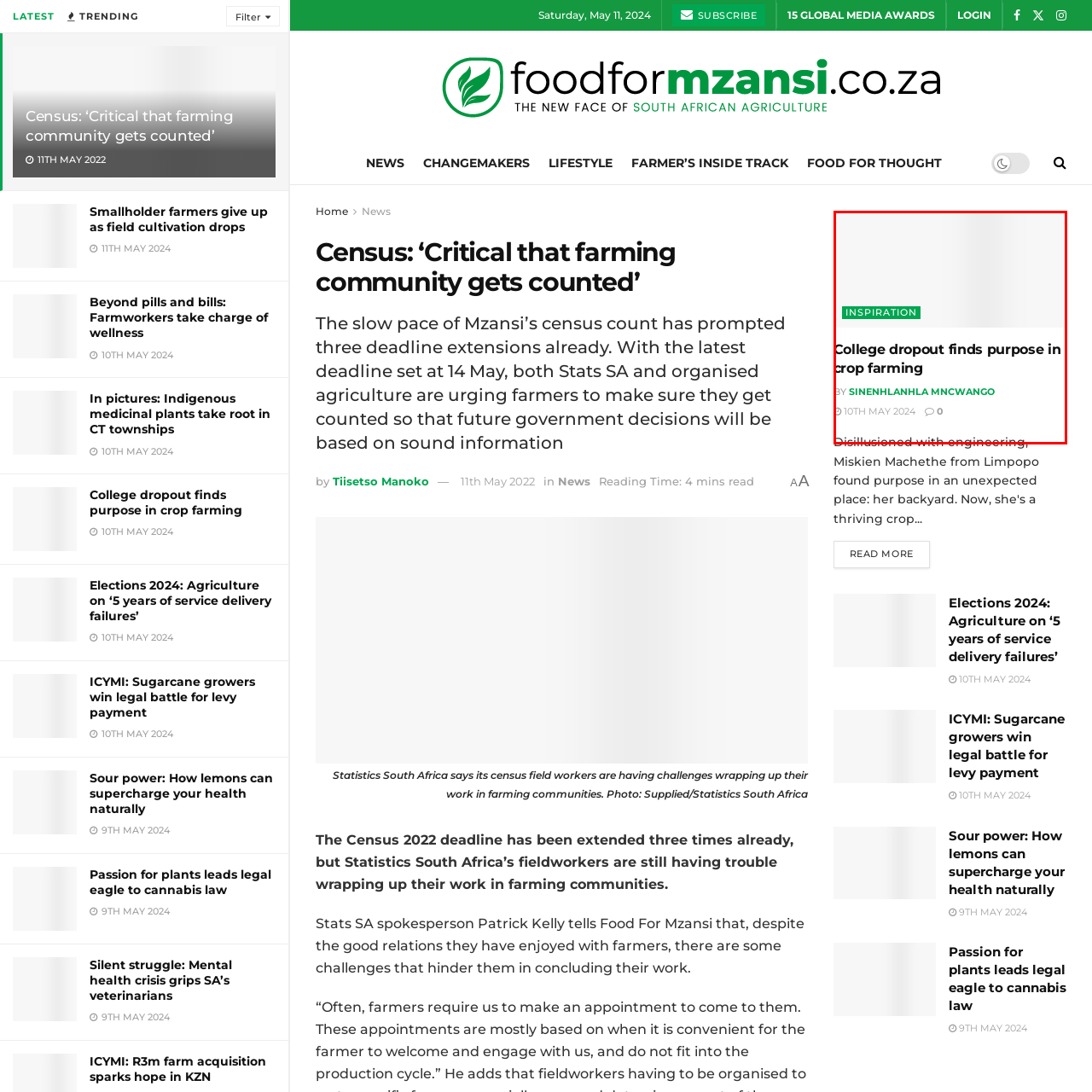Provide a comprehensive description of the image contained within the red rectangle.

This image accompanies an article titled "College dropout finds purpose in crop farming," written by Sinenhlanhla Mncwango and published on May 10, 2024. The article explores the journey of an individual who, after feeling disillusioned with their engineering studies, discovers a newfound passion and purpose in agriculture. It highlights the personal transformation and the potential of crop farming as a fulfilling career path, emphasizing the inspiring story of turning challenges into opportunities. The article falls under the "INSPIRATION" category, aiming to motivate others to pursue their passions and find meaning in their work.